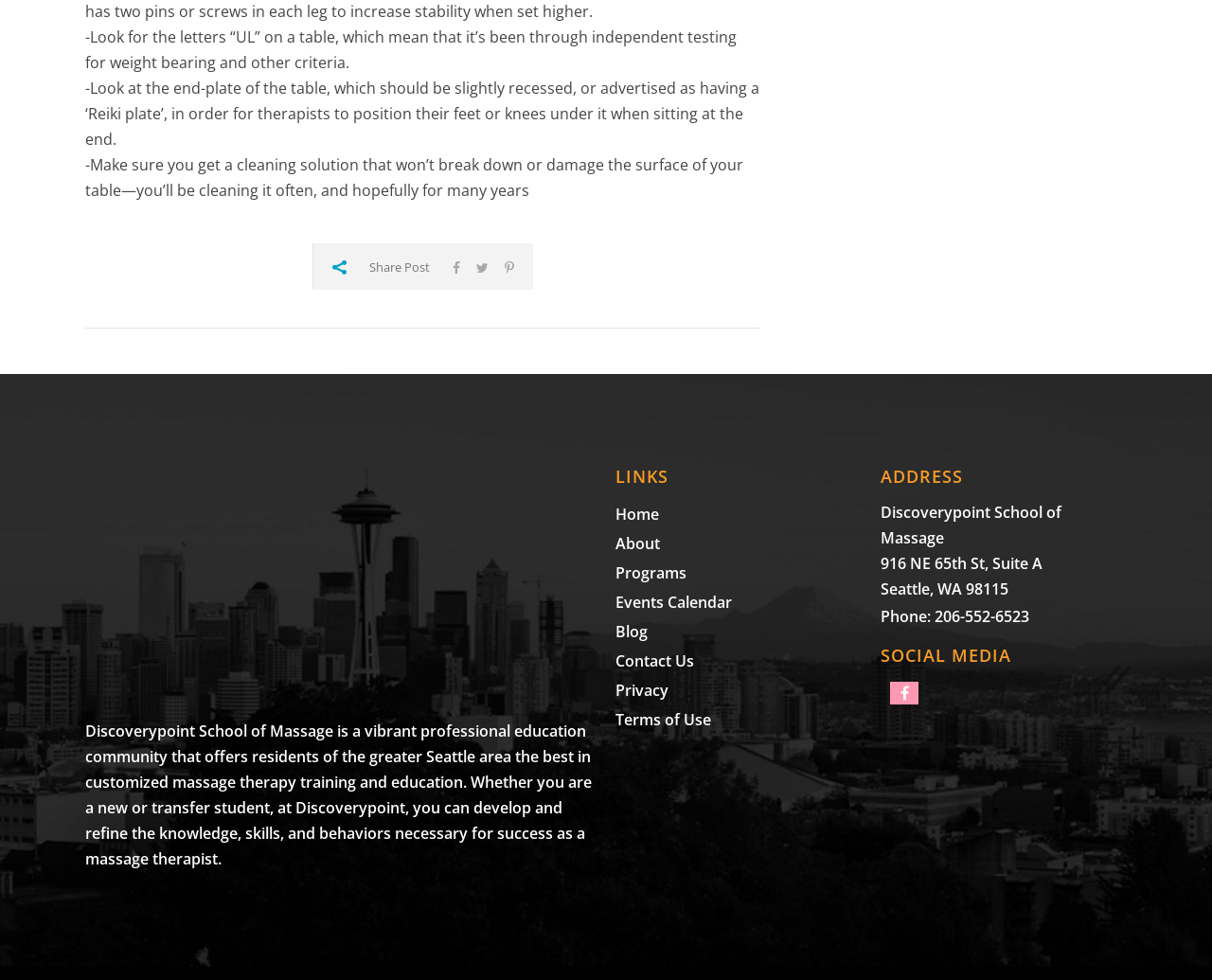Identify the bounding box coordinates of the part that should be clicked to carry out this instruction: "Follow the school on social media".

[0.734, 0.697, 0.758, 0.718]